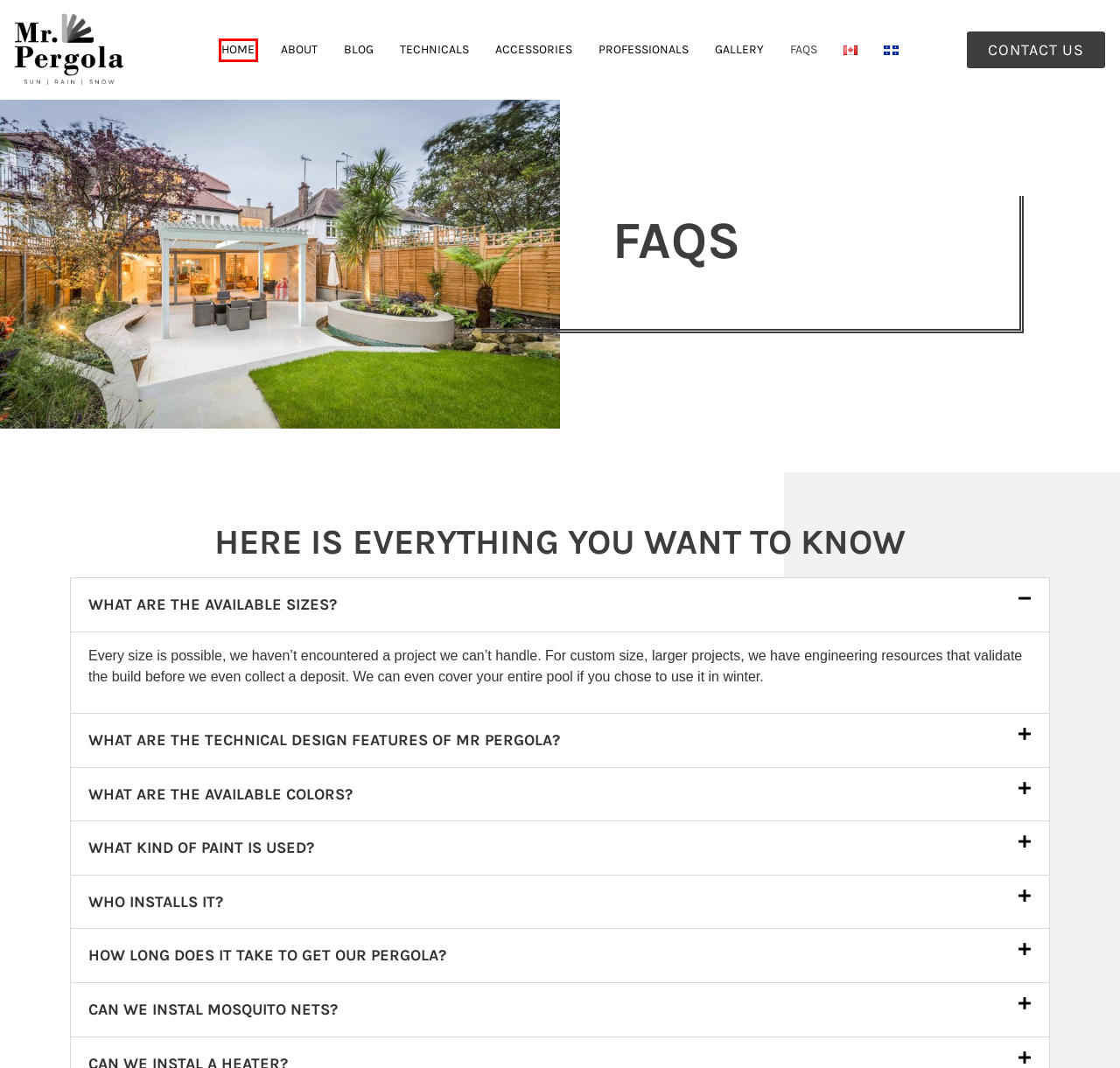Analyze the given webpage screenshot and identify the UI element within the red bounding box. Select the webpage description that best matches what you expect the new webpage to look like after clicking the element. Here are the candidates:
A. Technicals – Mr Pergola
B. Mr Pergola
C. About – Mr Pergola
D. Gallery – Mr Pergola
E. Accessories – Mr Pergola
F. Contact – Mr Pergola
G. Blog – Mr Pergola
H. Professionals – Mr Pergola

B